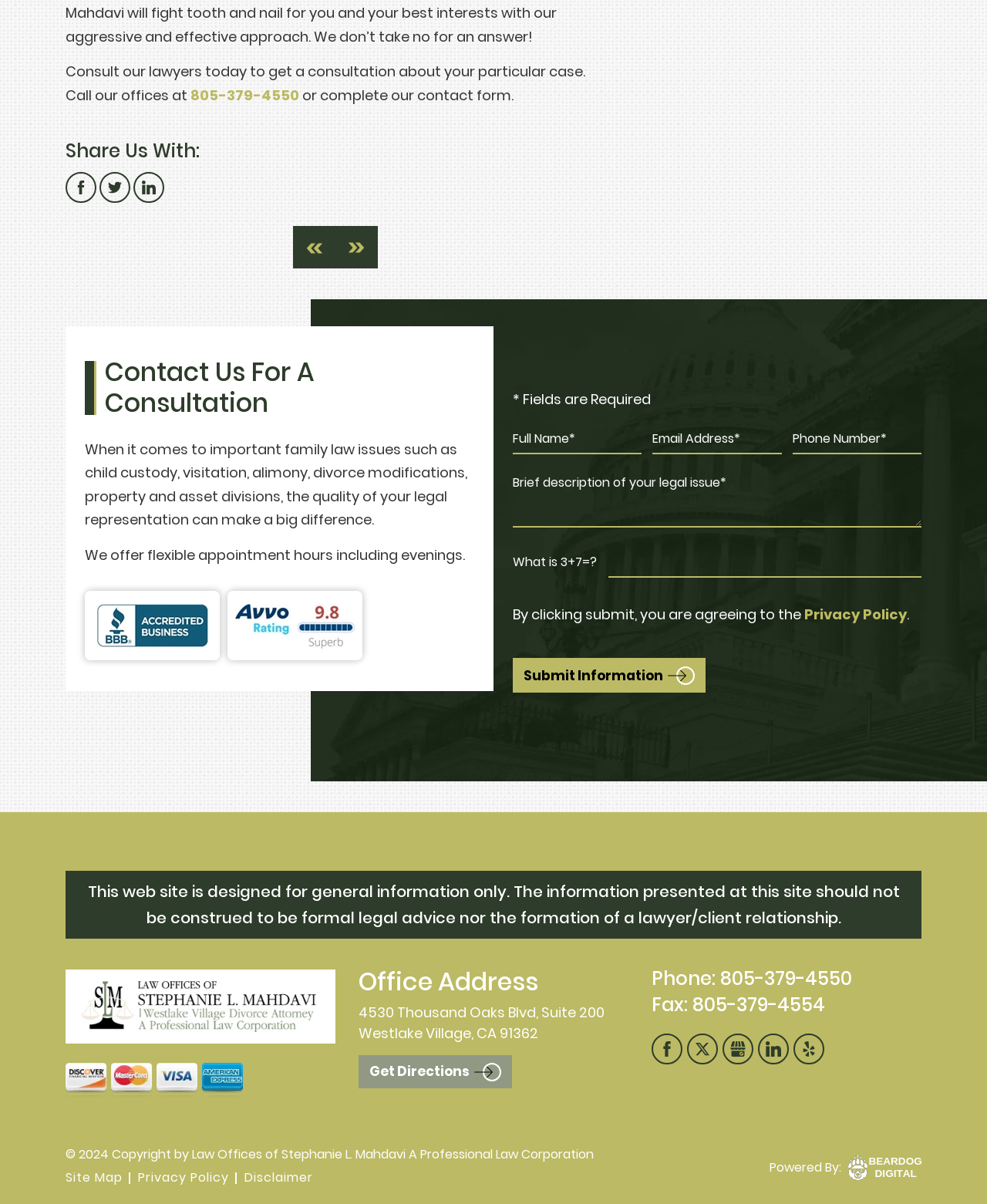Please identify the bounding box coordinates of the element that needs to be clicked to execute the following command: "Get directions to the office address". Provide the bounding box using four float numbers between 0 and 1, formatted as [left, top, right, bottom].

[0.363, 0.832, 0.519, 0.859]